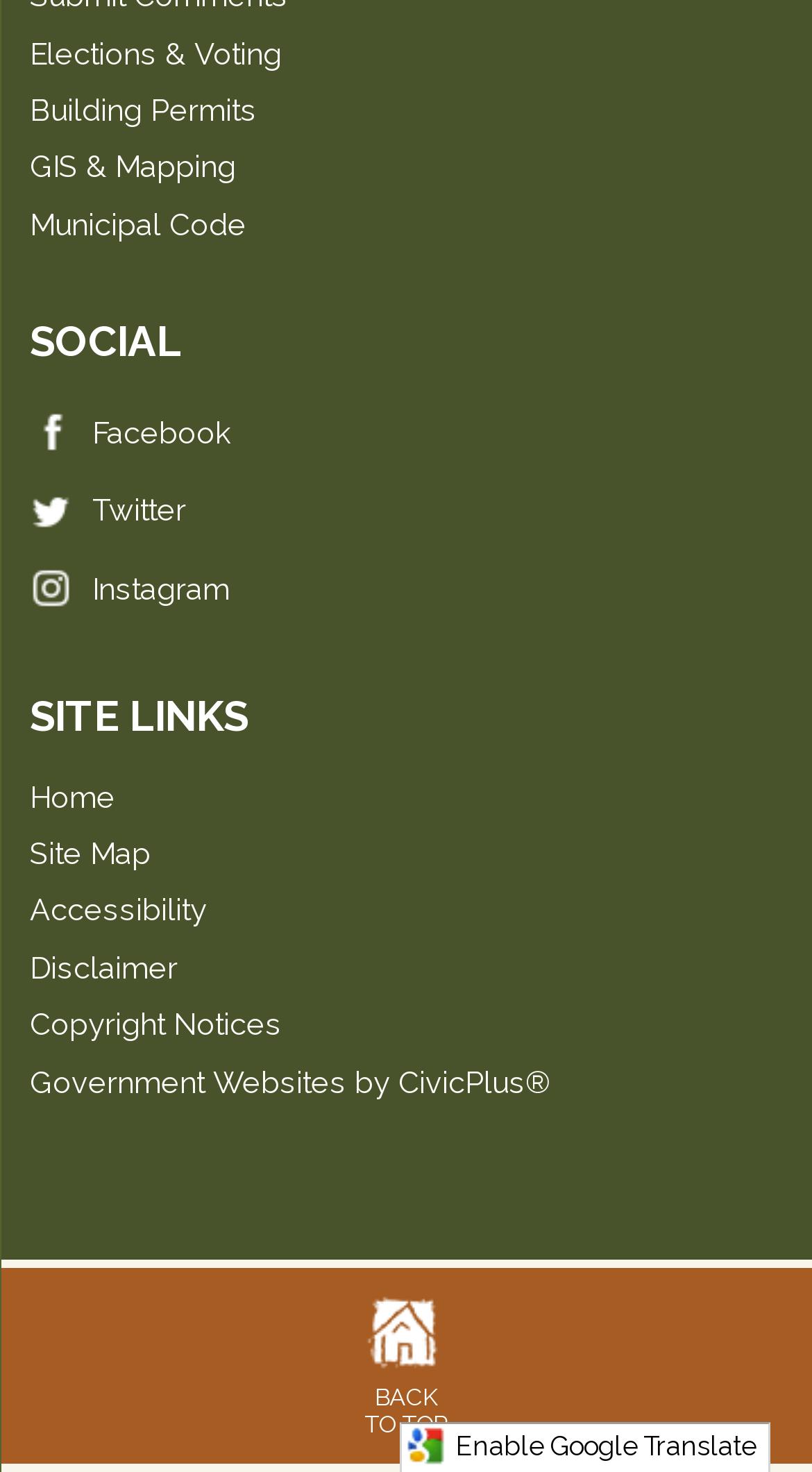Please find the bounding box coordinates of the clickable region needed to complete the following instruction: "View Camera Systems". The bounding box coordinates must consist of four float numbers between 0 and 1, i.e., [left, top, right, bottom].

None